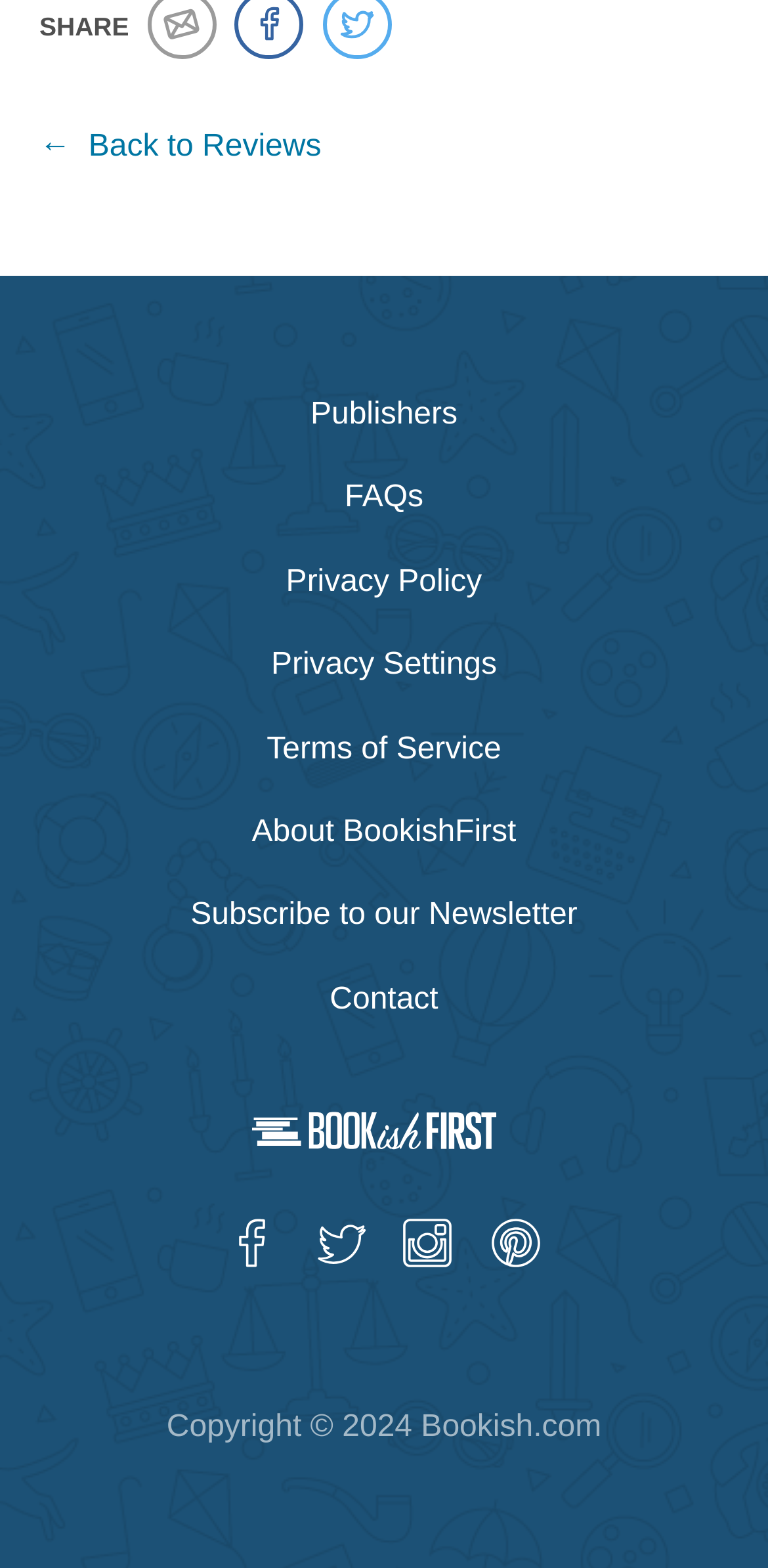Respond to the question below with a single word or phrase: What is the year of the copyright?

2024